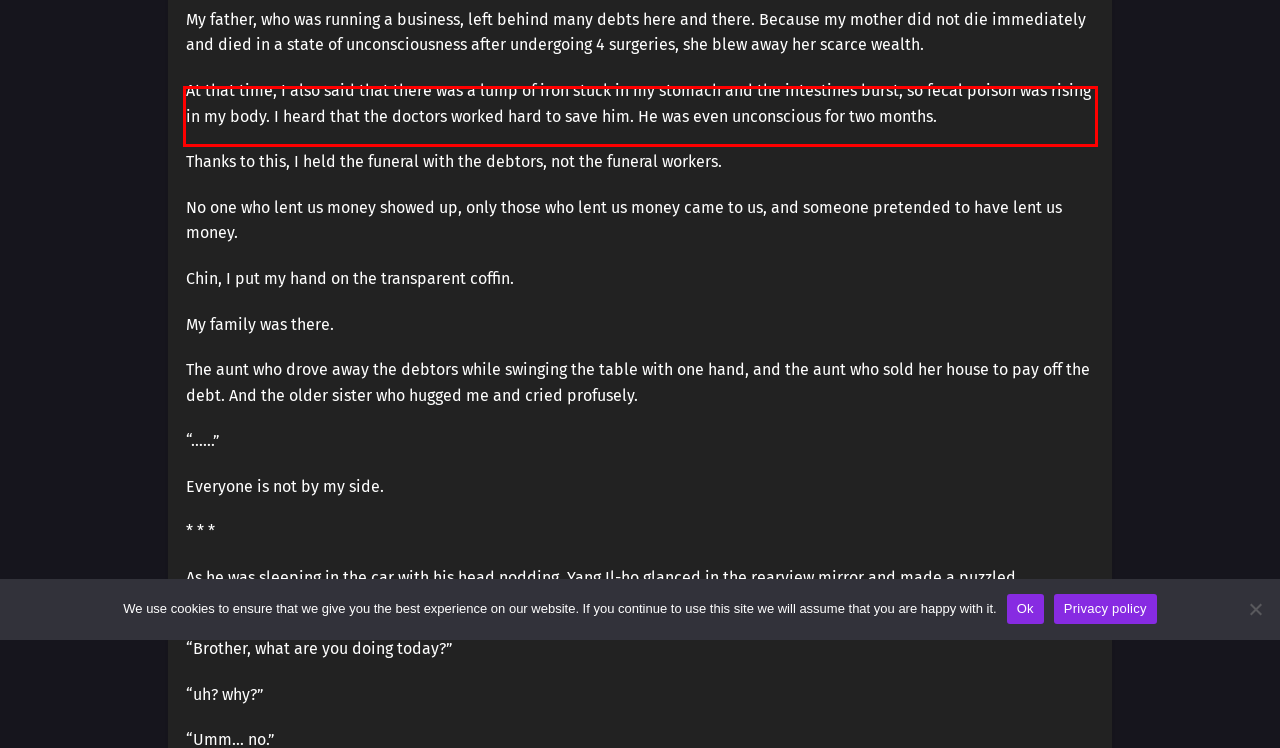You have a screenshot of a webpage with a red bounding box. Identify and extract the text content located inside the red bounding box.

At that time, I also said that there was a lump of iron stuck in my stomach and the intestines burst, so fecal poison was rising in my body. I heard that the doctors worked hard to save him. He was even unconscious for two months.